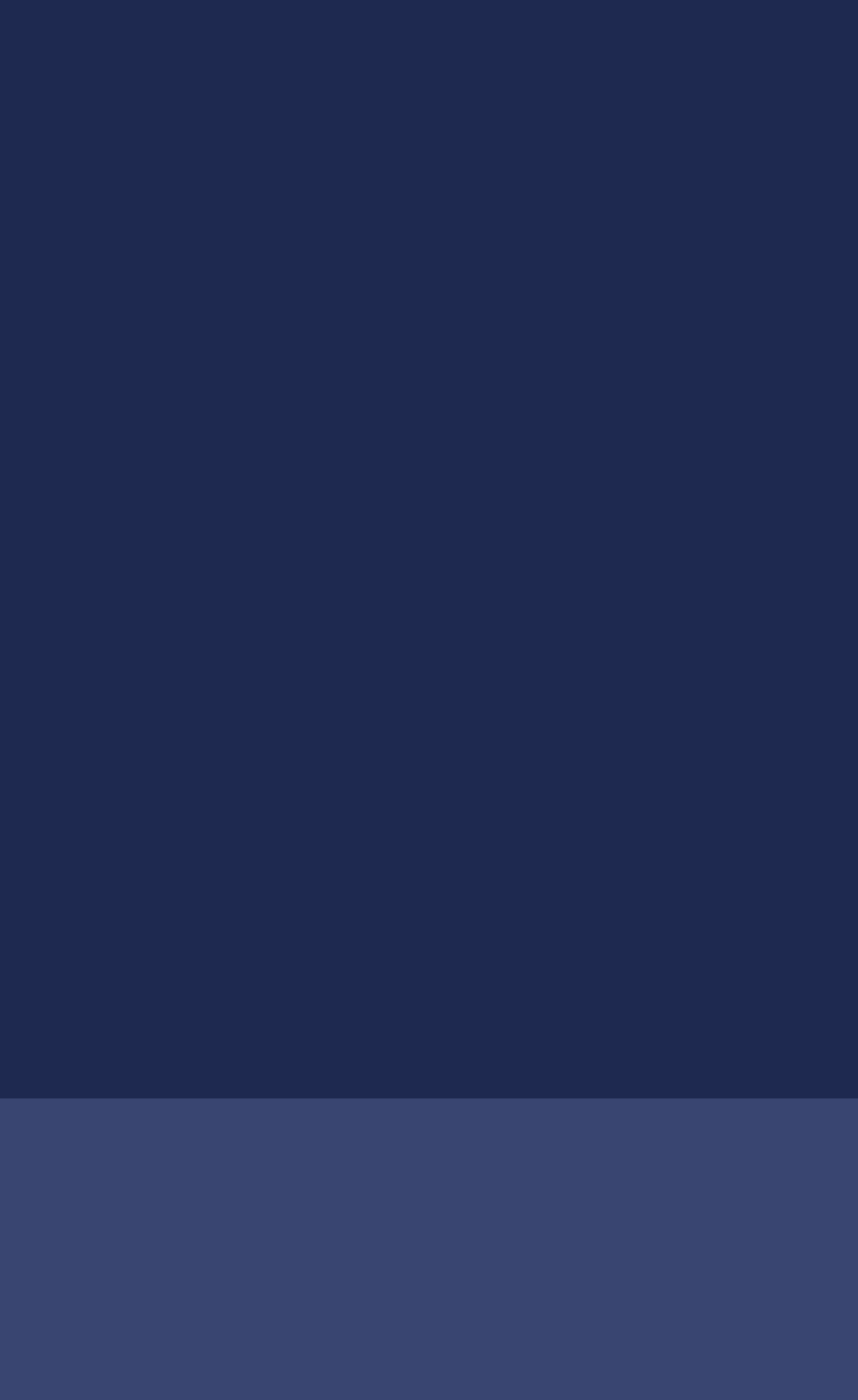What is the company name?
Refer to the image and offer an in-depth and detailed answer to the question.

The company name can be found at the bottom of the webpage, in the copyright section, which states '© 2023 ZEDRA. All Rights Reserved. ISO 27001 UKAS-Accredited.'